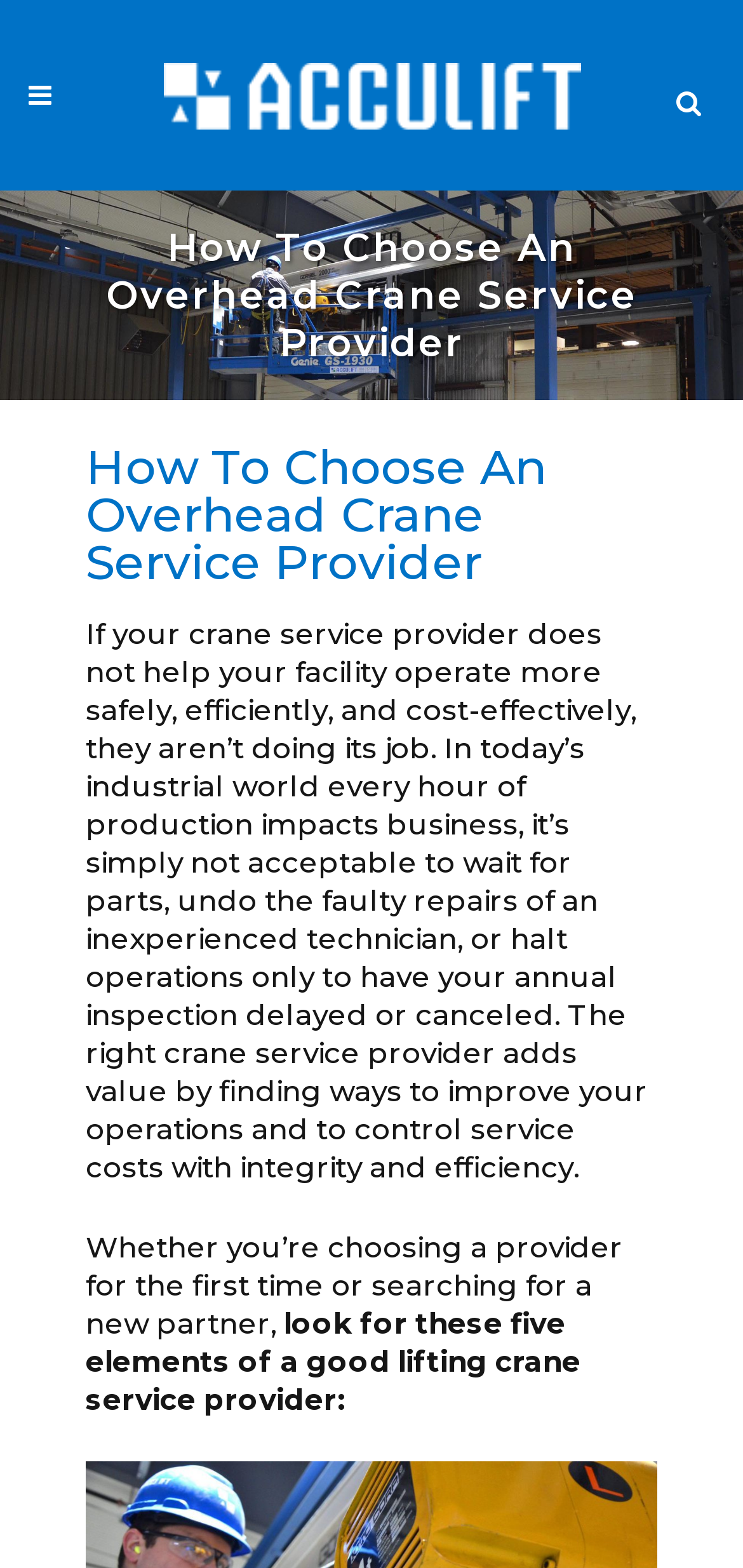Write an elaborate caption that captures the essence of the webpage.

The webpage is about choosing an overhead crane service provider, with a focus on finding a reliable and efficient partner. At the top left of the page, there is a search bar with a "Search" label. Next to it, on the top right, is a logo of Acculift, a crane servicing company. 

Below the logo, there is a horizontal image that spans the entire width of the page. Underneath the image, there are two headings with the same title "How To Choose An Overhead Crane Service Provider", one smaller than the other. 

The main content of the page is a long paragraph of text that explains the importance of choosing the right crane service provider. It highlights the consequences of poor service, such as delayed production and increased costs, and emphasizes the need for a provider that adds value by improving operations and controlling service costs. 

Following this paragraph, there are two more paragraphs of text. The first one discusses the importance of finding a good lifting crane service provider, whether it's for the first time or when searching for a new partner. The second paragraph introduces five key elements to look for in a good crane service provider.